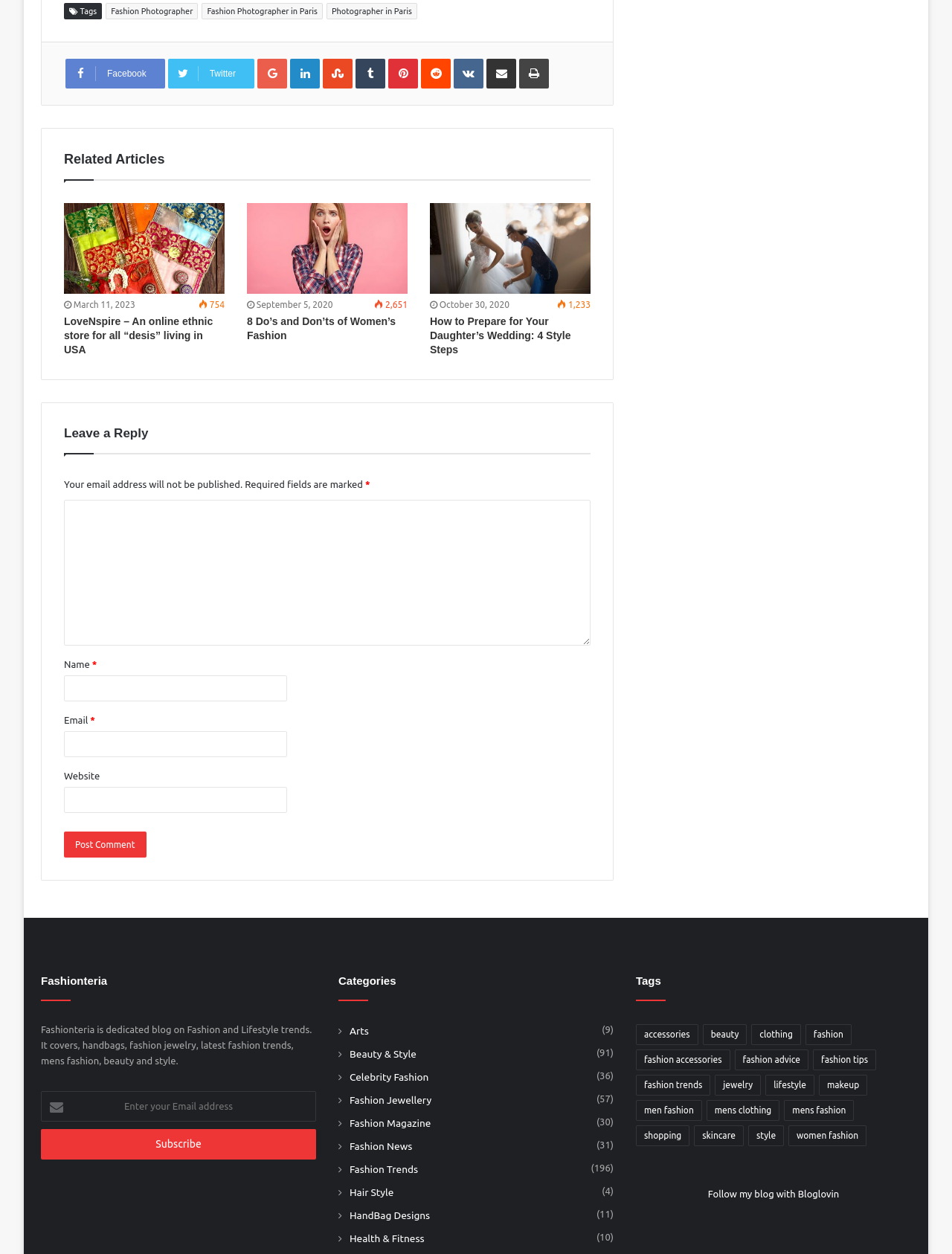Please use the details from the image to answer the following question comprehensively:
What social media platform is represented by the '' icon?

The social media platform represented by the '' icon can be found by looking at the link element with the icon, which has a corresponding static text element with the text 'Google+'.